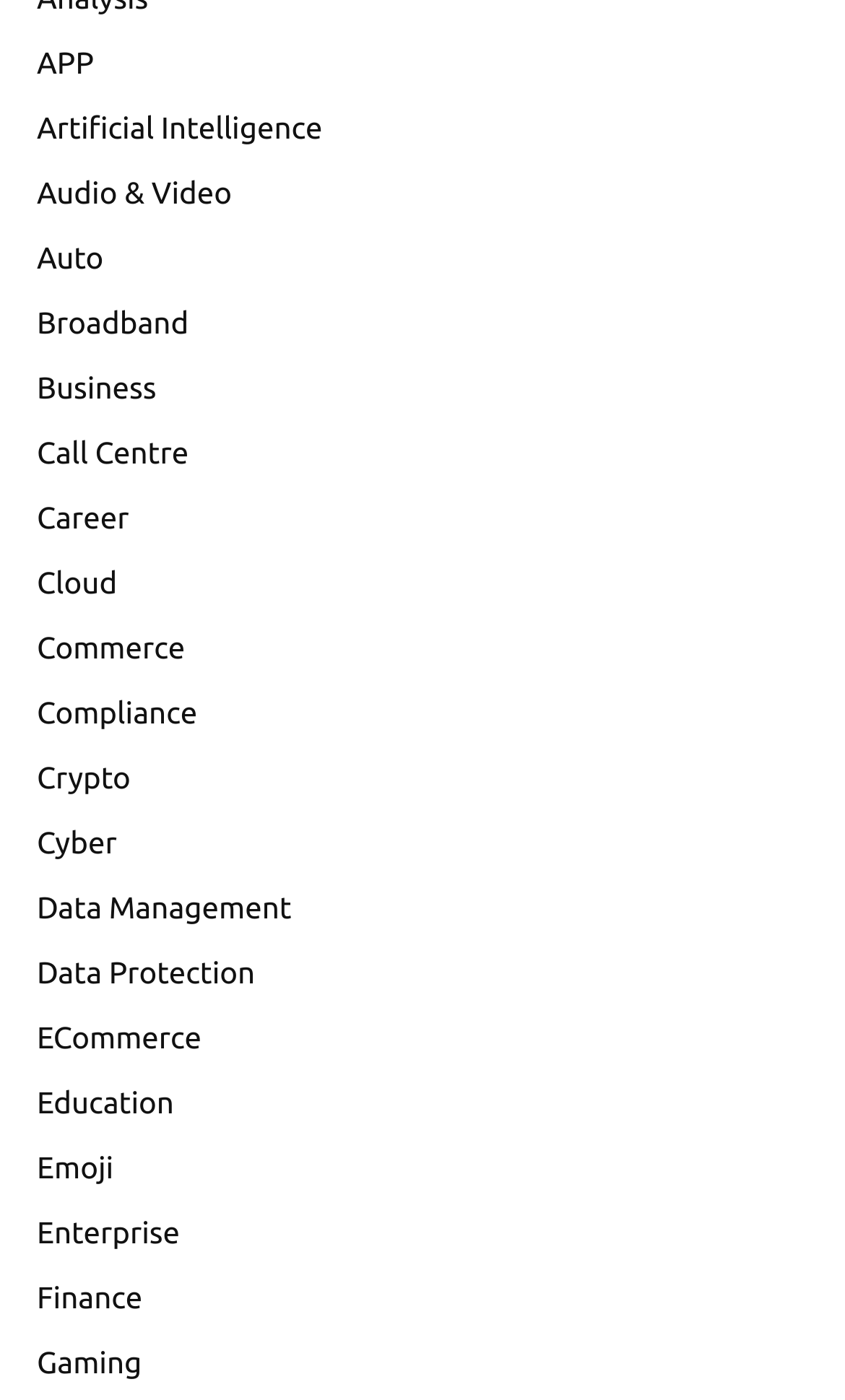Locate the bounding box coordinates of the clickable region necessary to complete the following instruction: "Learn about Cloud". Provide the coordinates in the format of four float numbers between 0 and 1, i.e., [left, top, right, bottom].

[0.013, 0.393, 0.91, 0.439]